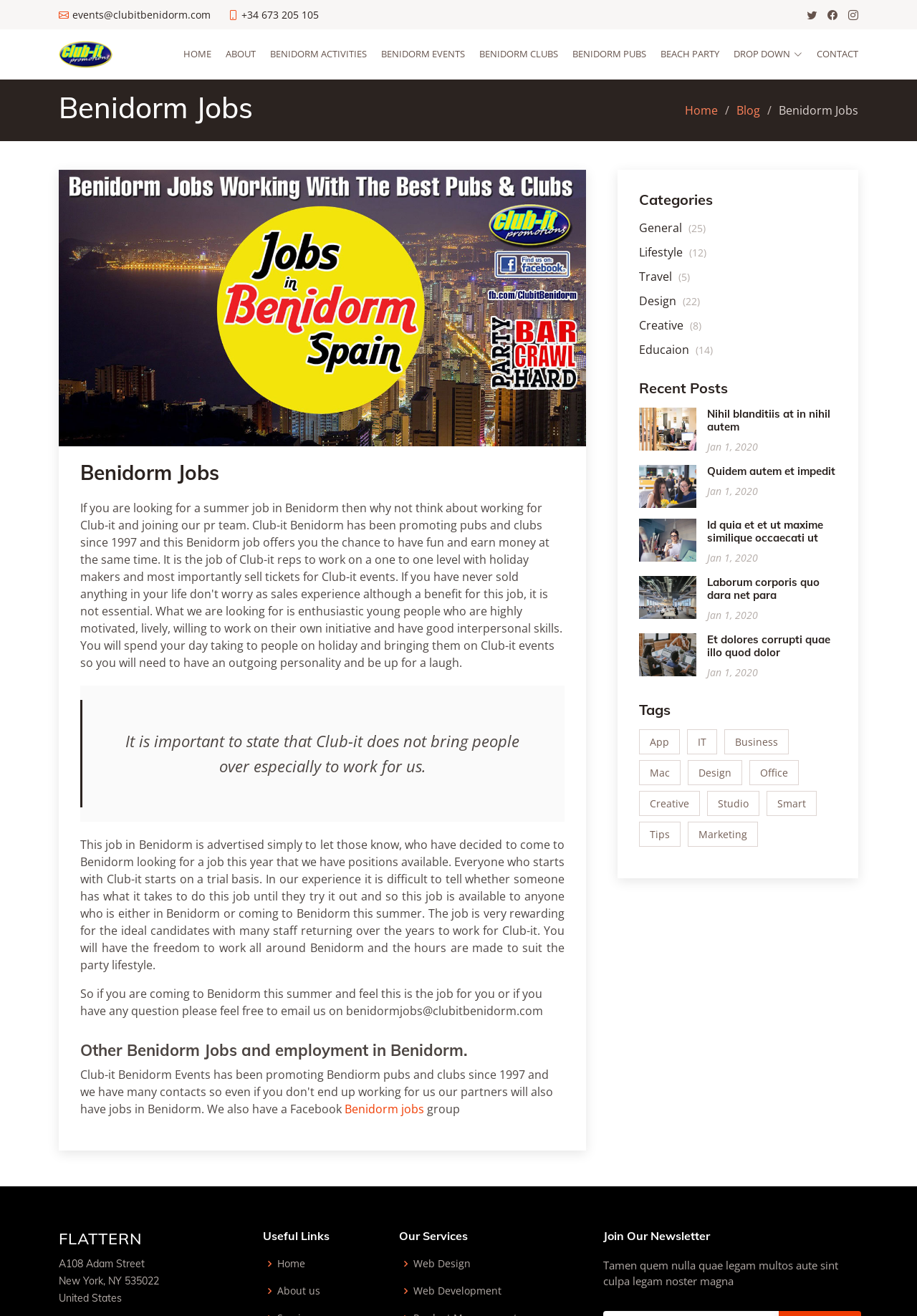Describe all the visual and textual components of the webpage comprehensively.

The webpage is about Benidorm Jobs, specifically for Club-it Benidorm Events. At the top, there is a phone number "+34 673 205 105" and a row of social media icons. Below that, there is a logo for Club-it Events Benidorm, followed by a navigation menu with links to HOME, ABOUT, BENIDORM ACTIVITIES, BENIDORM EVENTS, BENIDORM CLUBS, BENIDORM PUBS, BEACH PARTY, and CONTACT.

The main content of the page is divided into two sections. On the left, there is a heading "Benidorm Jobs" with a brief description of the job opportunity. Below that, there is a blockquote with more information about the job, including the requirements and benefits. There is also a link to email for more information.

On the right, there are several sections. The first section is "Categories" with links to different categories such as General, Lifestyle, Travel, Design, Creative, and Education. Below that, there is a section "Recent Posts" with links to several articles, each with a heading and a date. The articles are titled "Nihil blanditiis at in nihil autem", "Quidem autem et impedit", "Id quia et et ut maxime similique occaecati ut", "Laborum corporis quo dara net para", and "Et dolores corrupti quae illo quod dolor".

Further down, there is a section "Tags" with links to various tags such as App, IT, Business, Mac, Design, Office, Creative, Studio, Smart, Tips, and Marketing. At the bottom of the page, there is a footer section with the company's address, a heading "FLATTERN", and a section "Useful Links" with links to HOME, ABOUT US, and OUR SERVICES.